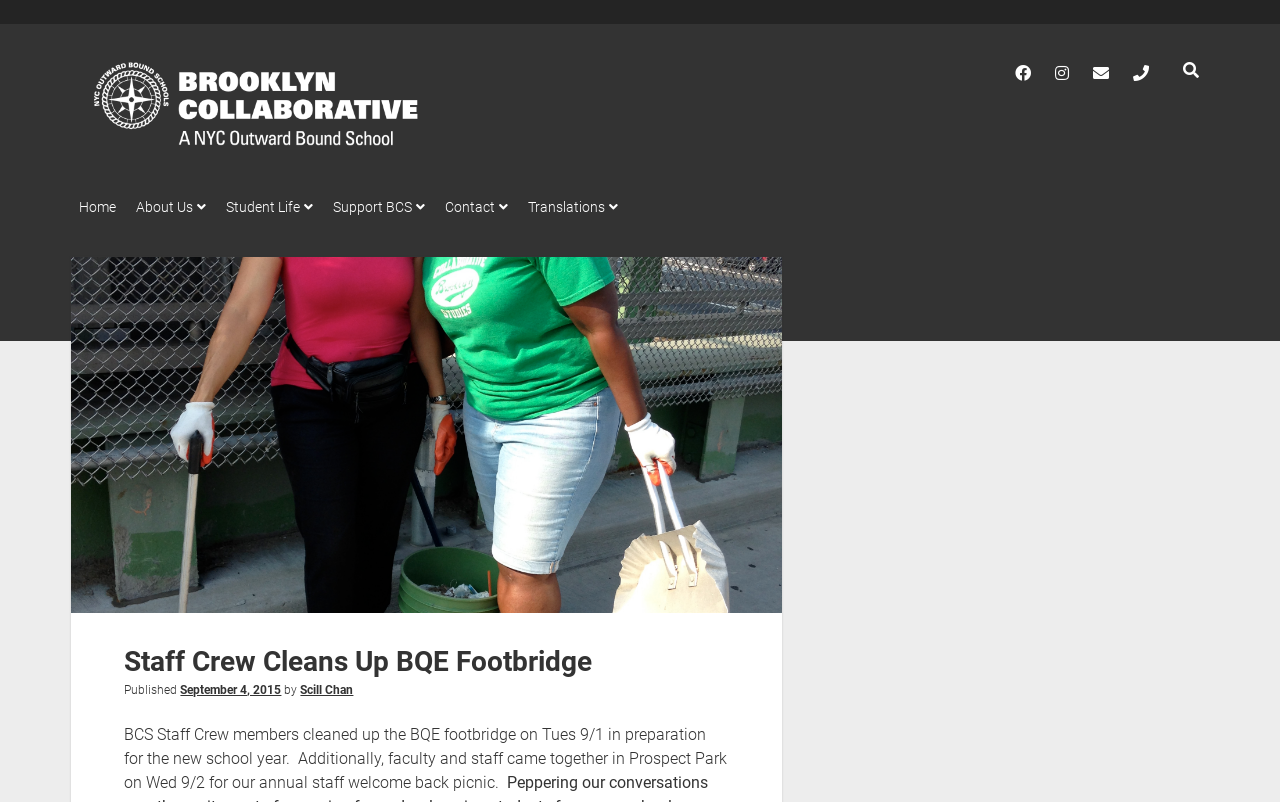Determine the bounding box for the UI element described here: "Translations".

[0.445, 0.243, 0.528, 0.276]